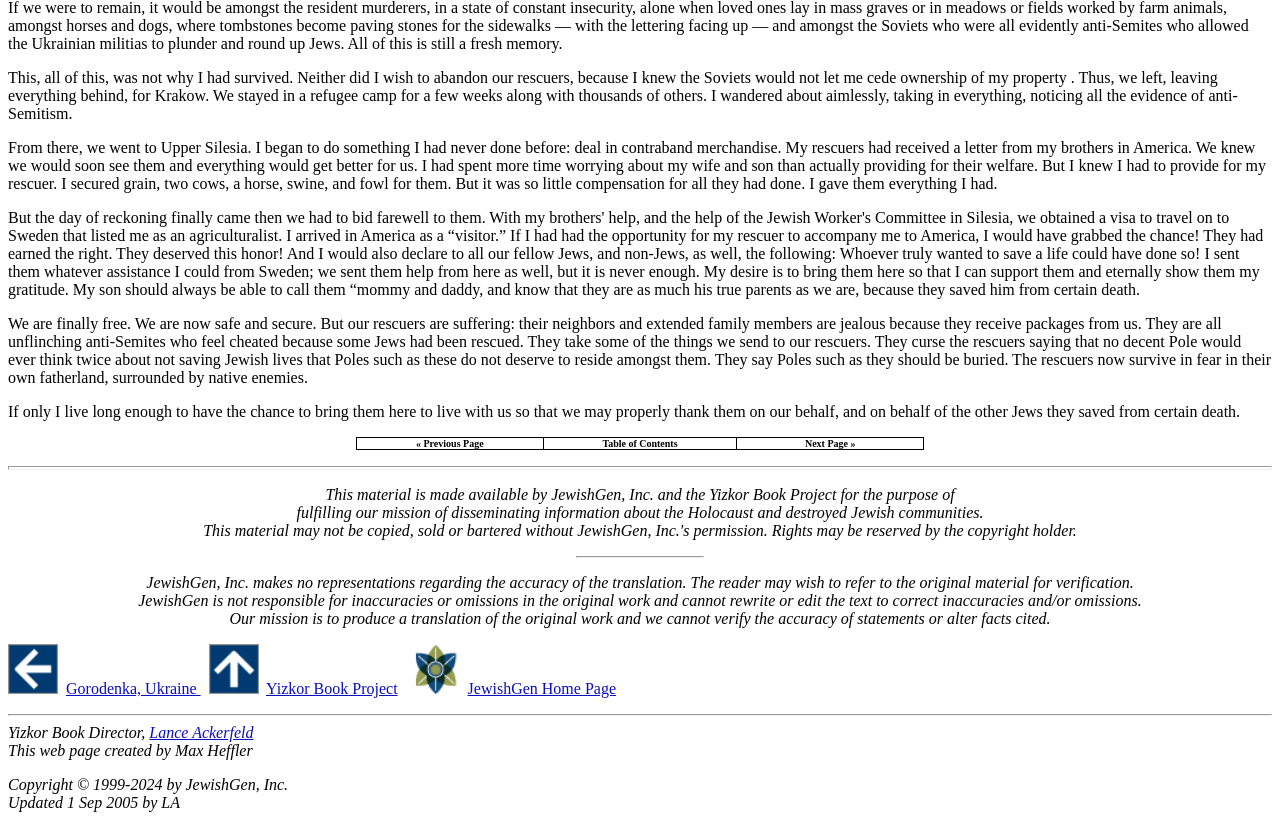Find the bounding box coordinates of the clickable element required to execute the following instruction: "go to journal". Provide the coordinates as four float numbers between 0 and 1, i.e., [left, top, right, bottom].

None